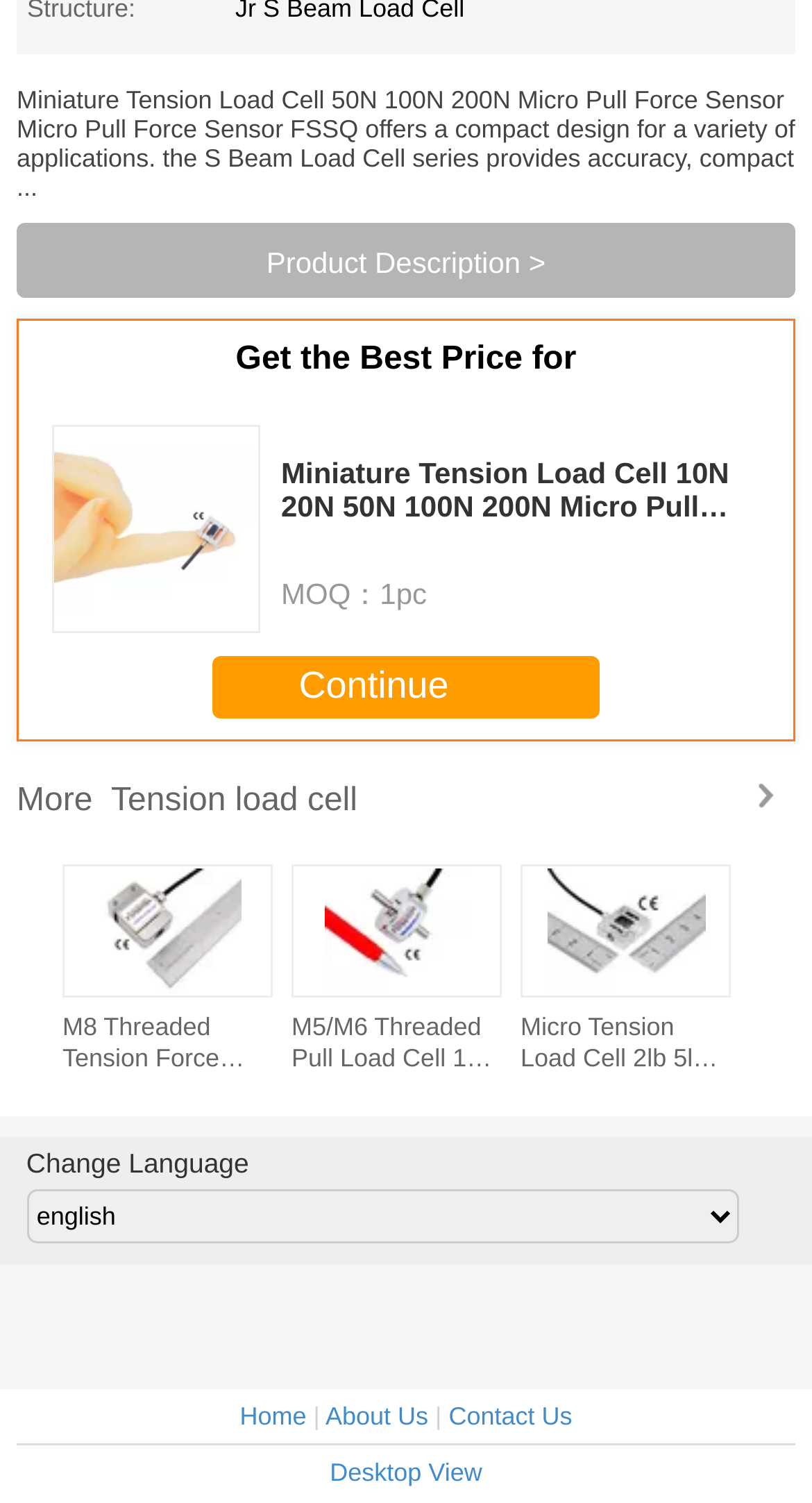Locate the bounding box coordinates of the region to be clicked to comply with the following instruction: "Get the best price". The coordinates must be four float numbers between 0 and 1, in the form [left, top, right, bottom].

[0.29, 0.227, 0.71, 0.251]